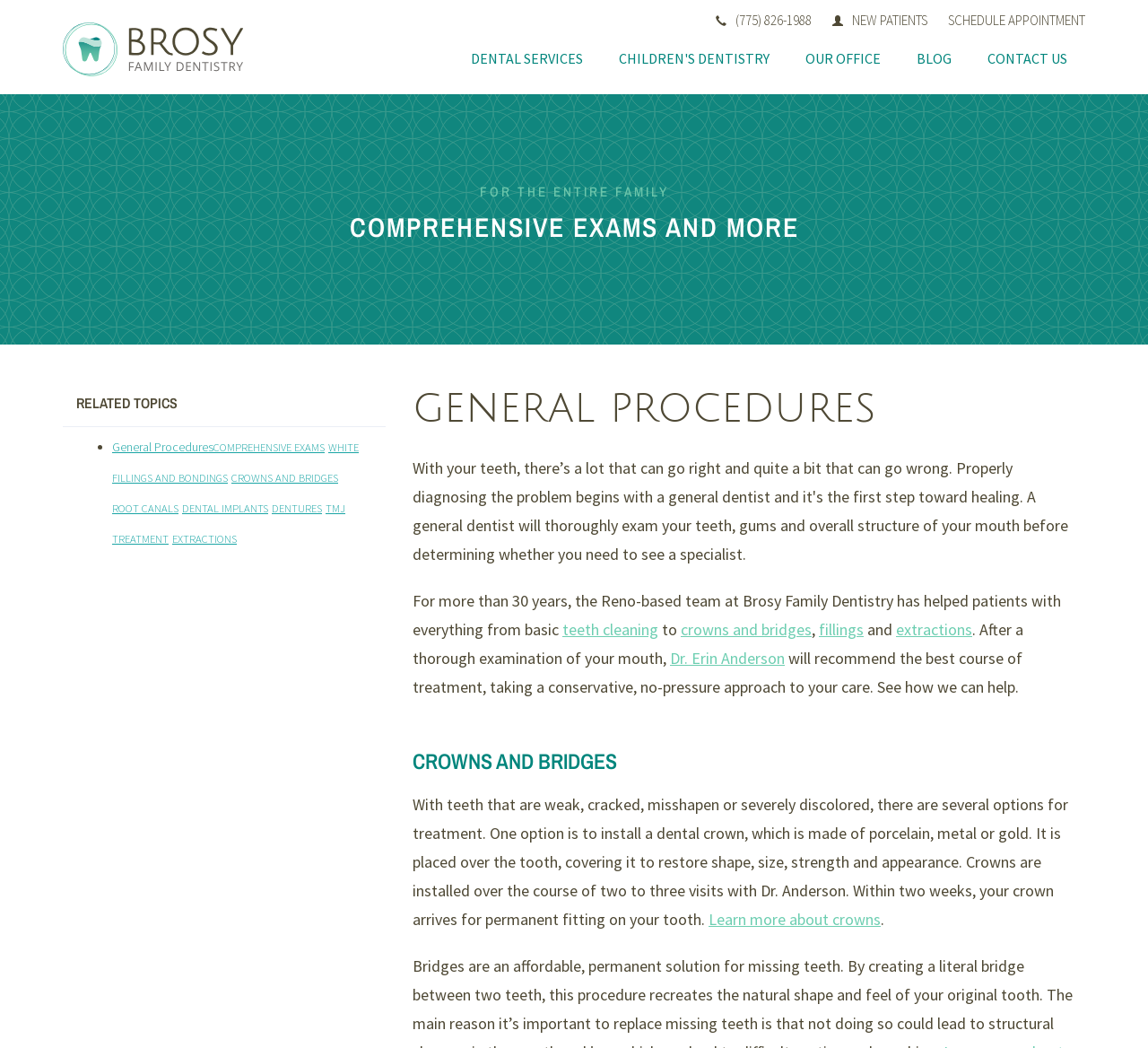Determine the bounding box coordinates of the clickable region to carry out the instruction: "Schedule an appointment".

[0.826, 0.011, 0.945, 0.027]